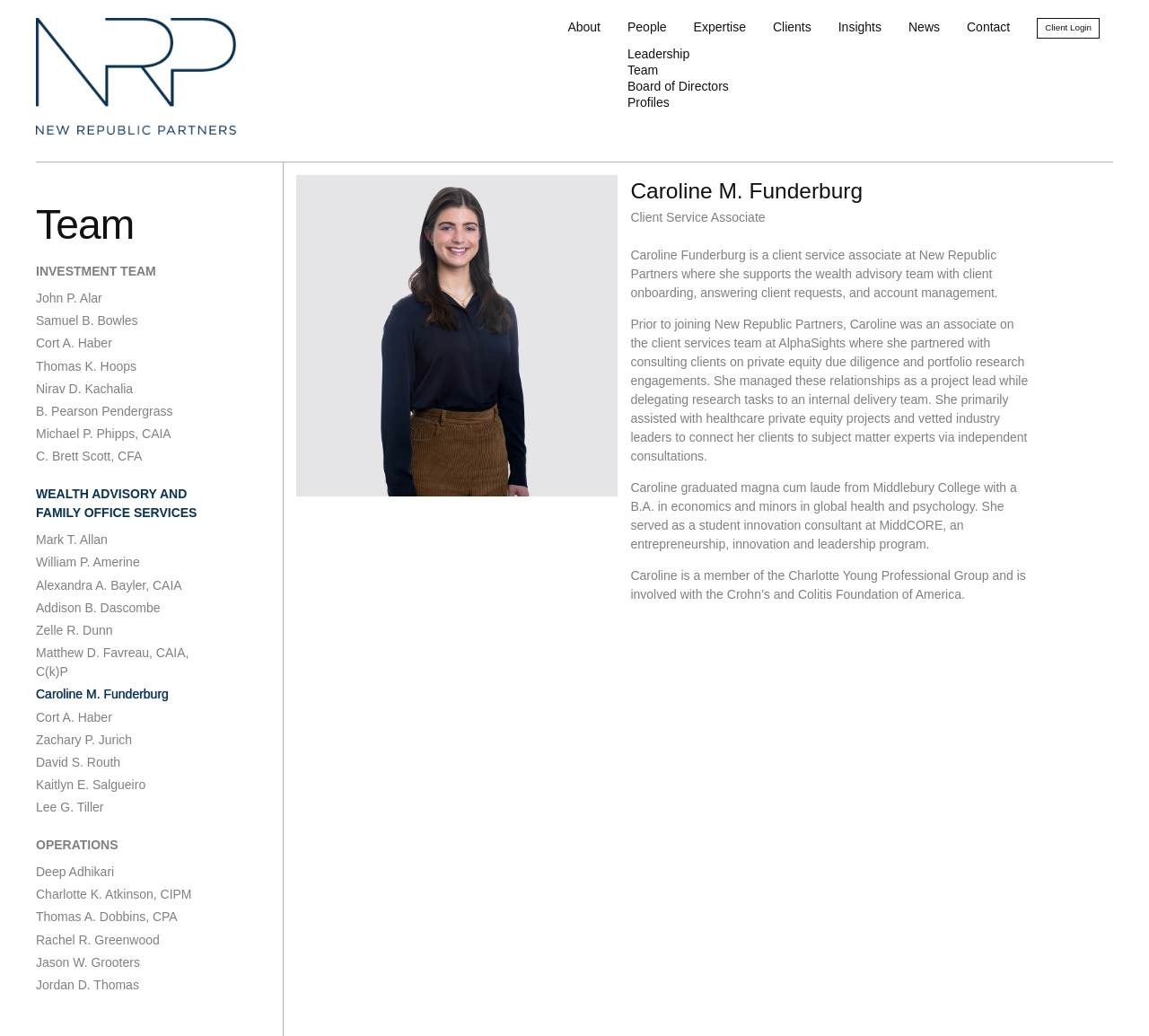Can you provide the bounding box coordinates for the element that should be clicked to implement the instruction: "View Caroline M. Funderburg's profile"?

[0.549, 0.169, 0.899, 0.201]